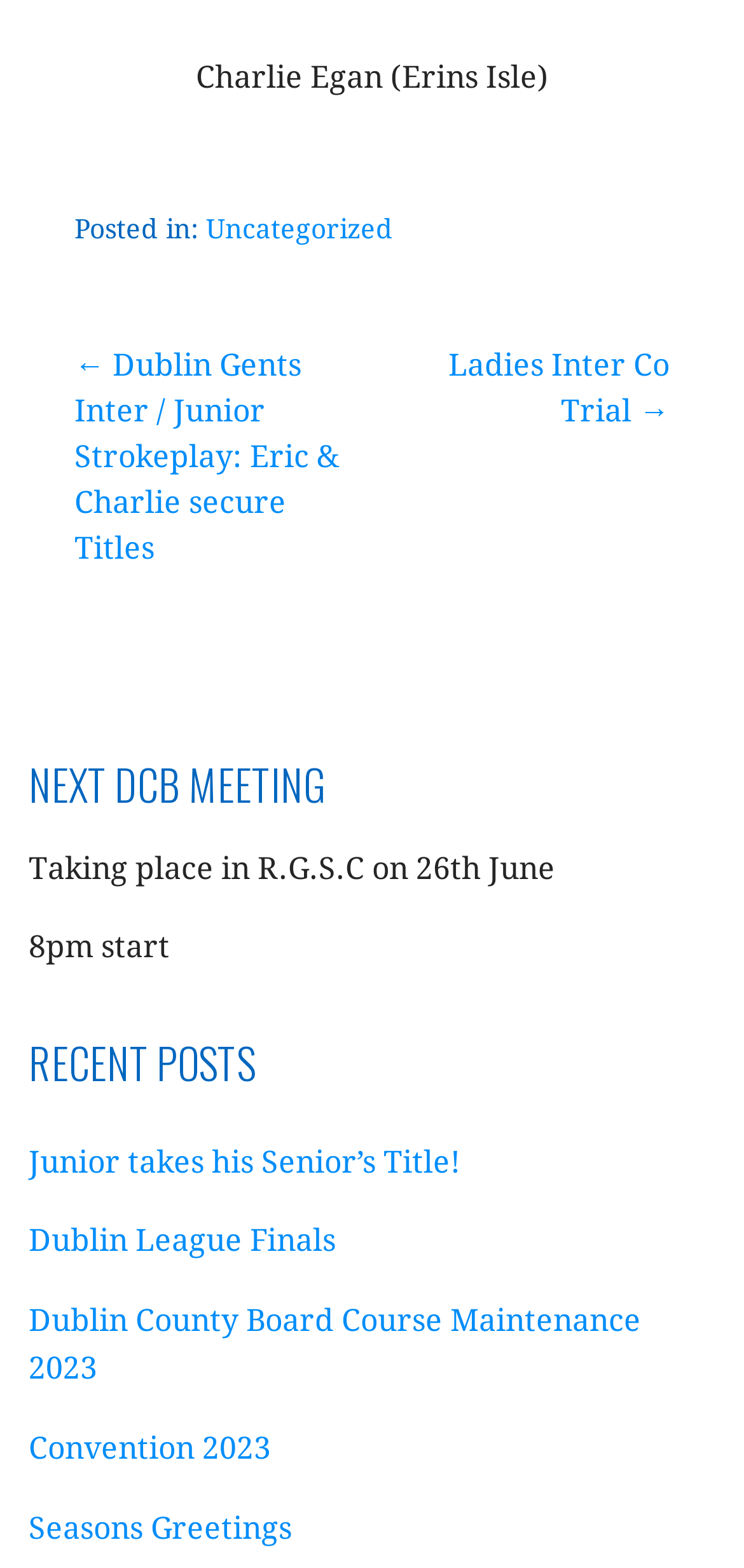Locate the bounding box coordinates of the clickable region to complete the following instruction: "Read about Junior taking his Senior’s Title."

[0.038, 0.729, 0.618, 0.752]